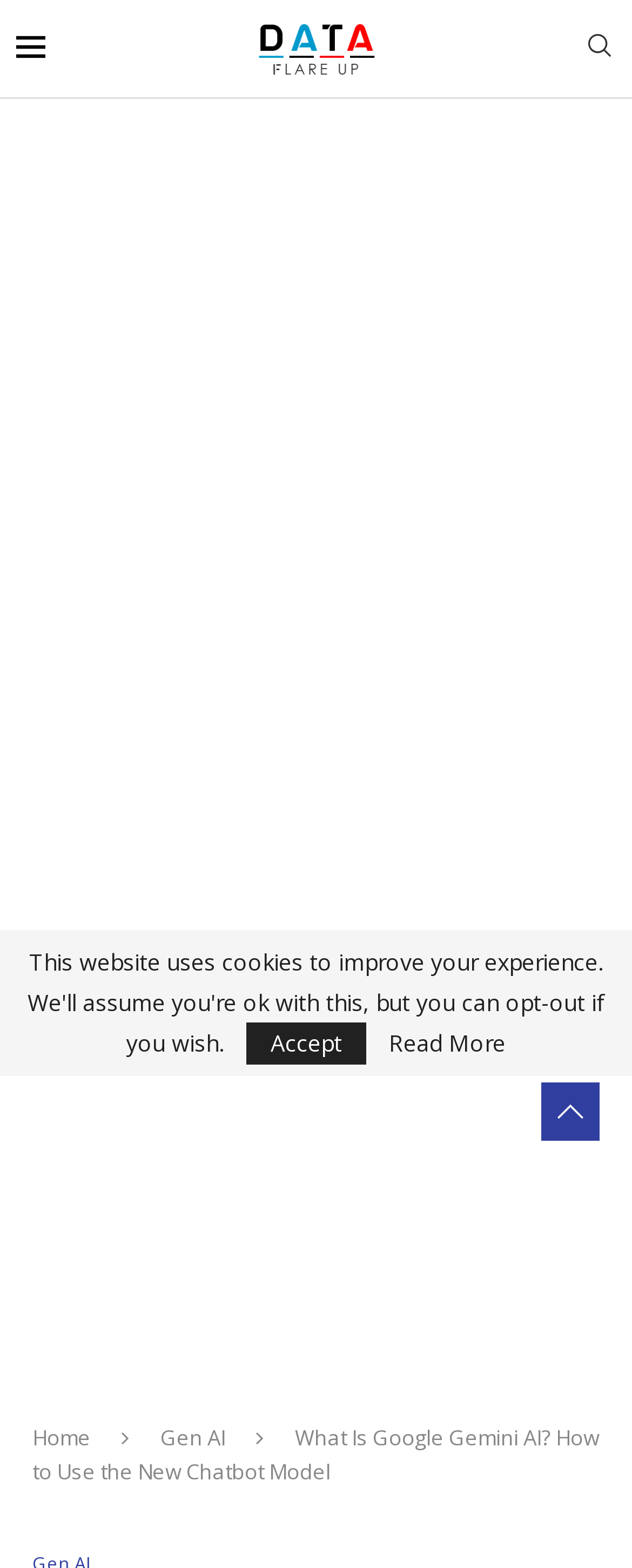Please find and give the text of the main heading on the webpage.

What Is Google Gemini AI? How to Use the New Chatbot Model